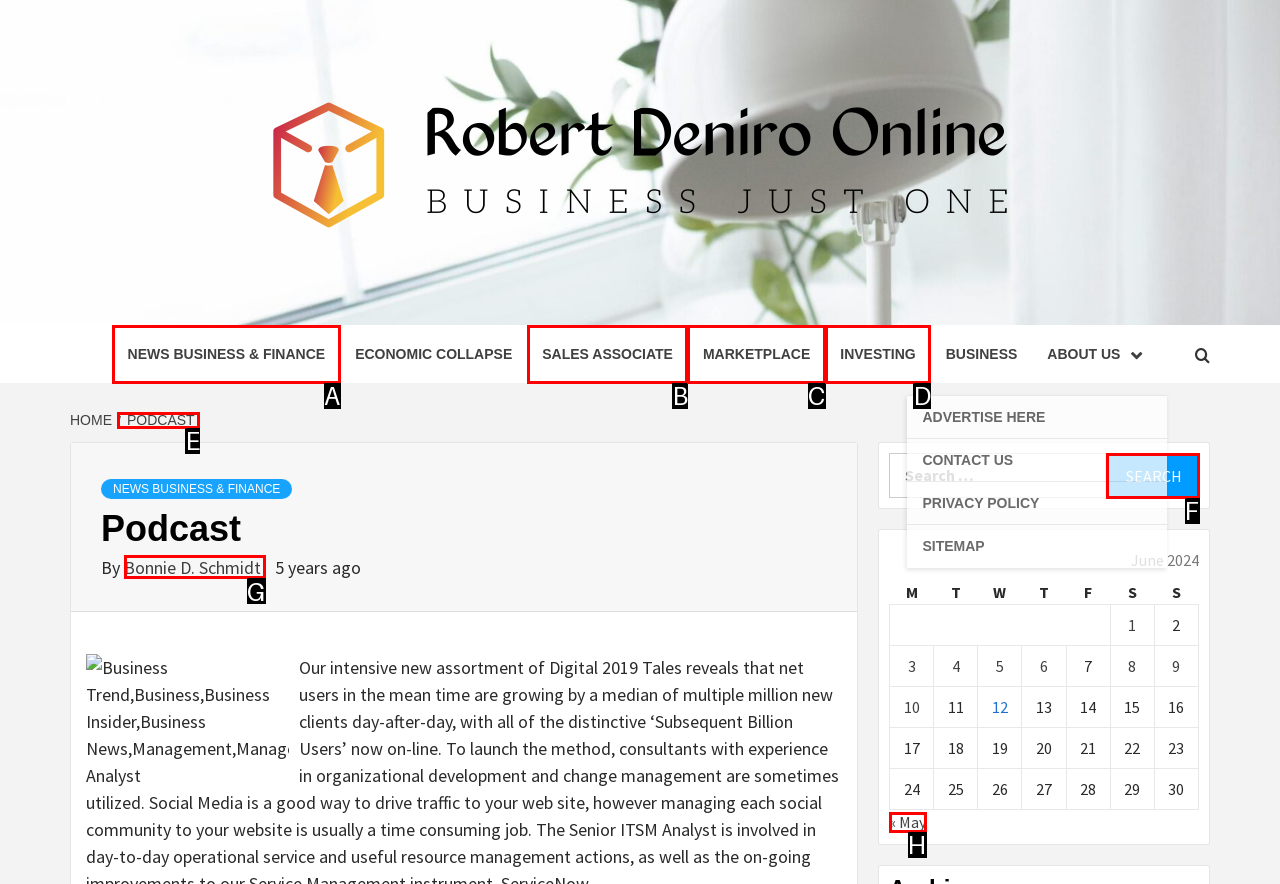Using the provided description: Investing, select the HTML element that corresponds to it. Indicate your choice with the option's letter.

D